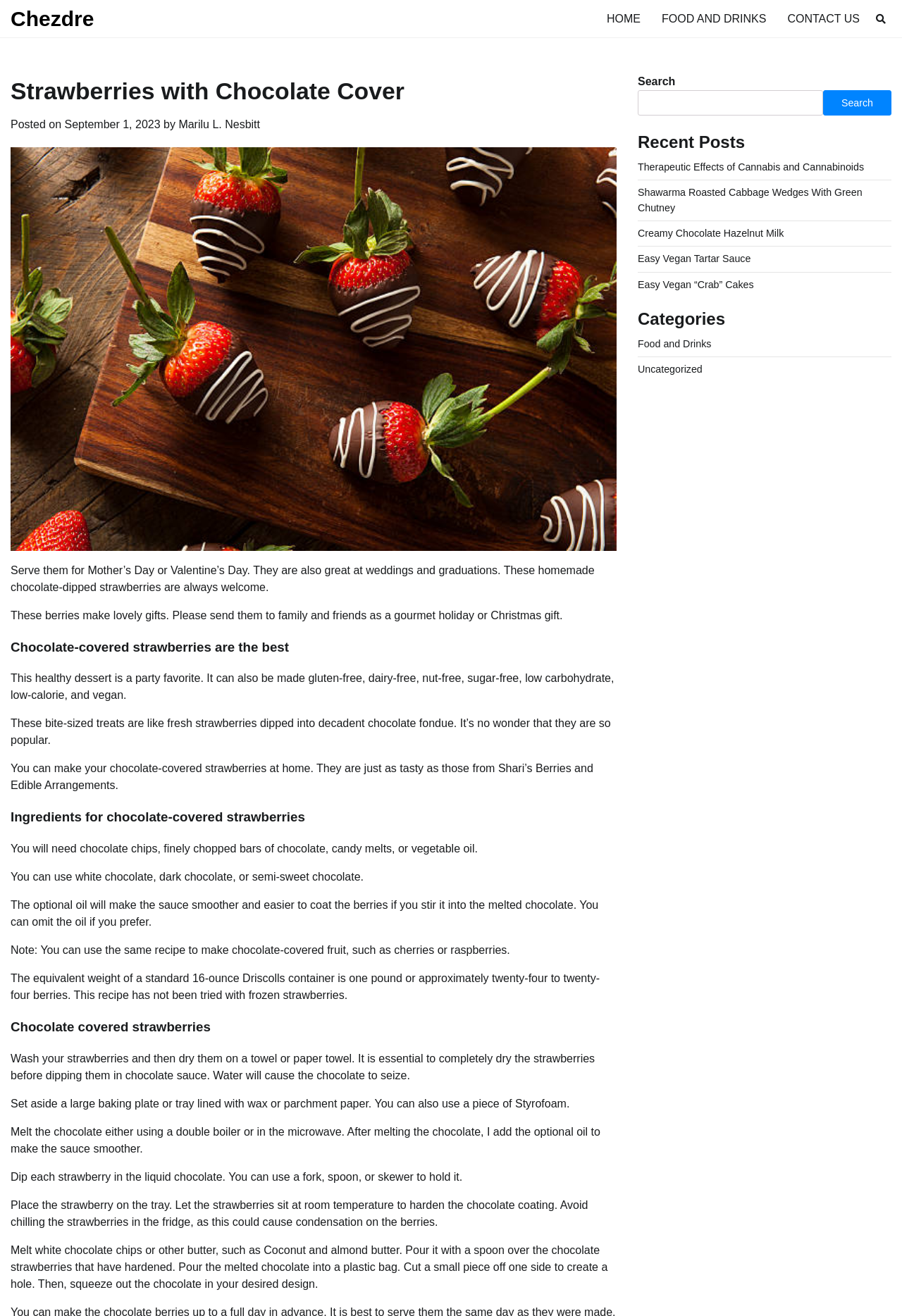Locate the bounding box coordinates of the clickable area needed to fulfill the instruction: "Search for something".

[0.707, 0.069, 0.912, 0.088]